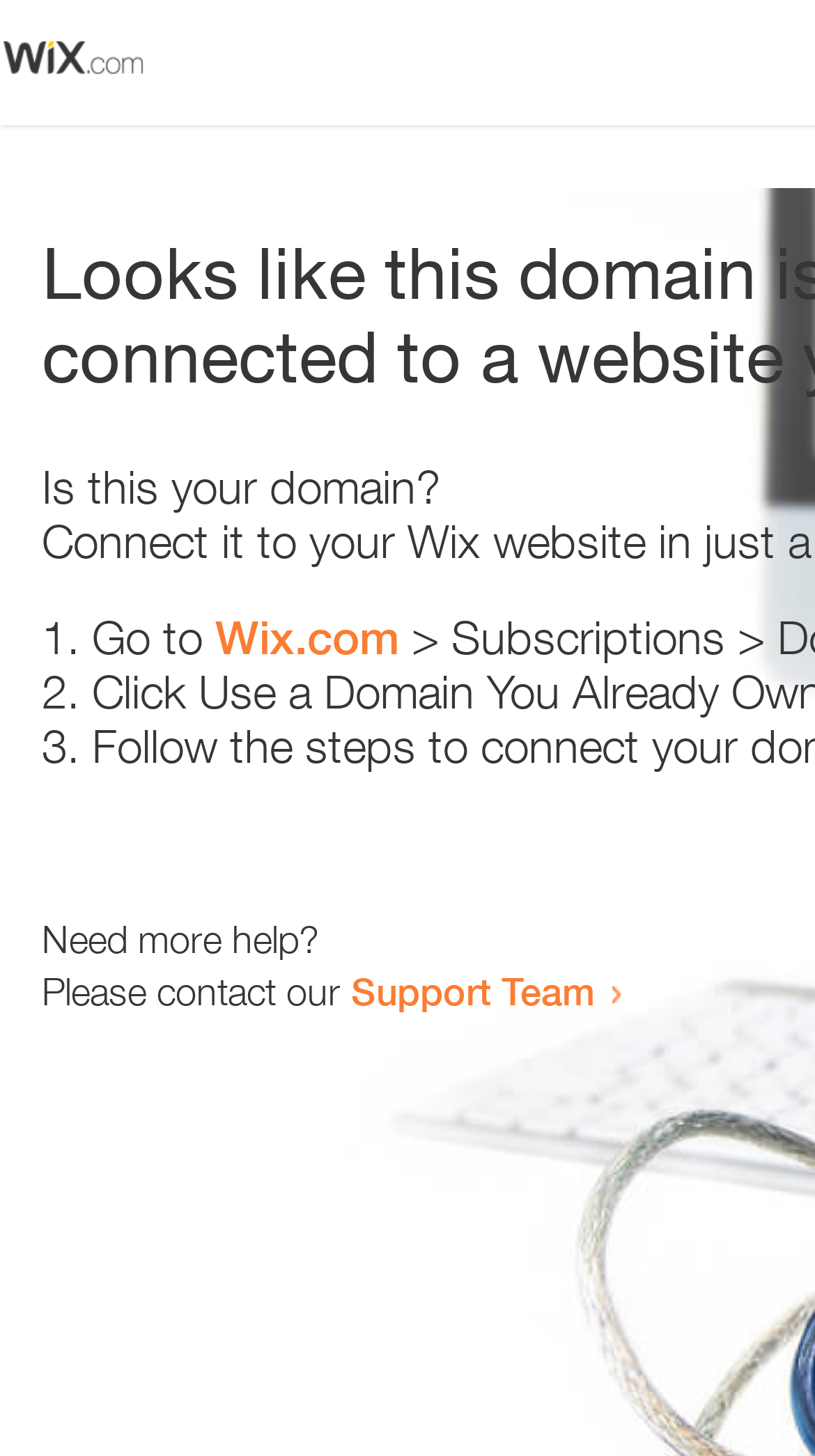Find and extract the text of the primary heading on the webpage.

Looks like this domain isn't
connected to a website yet